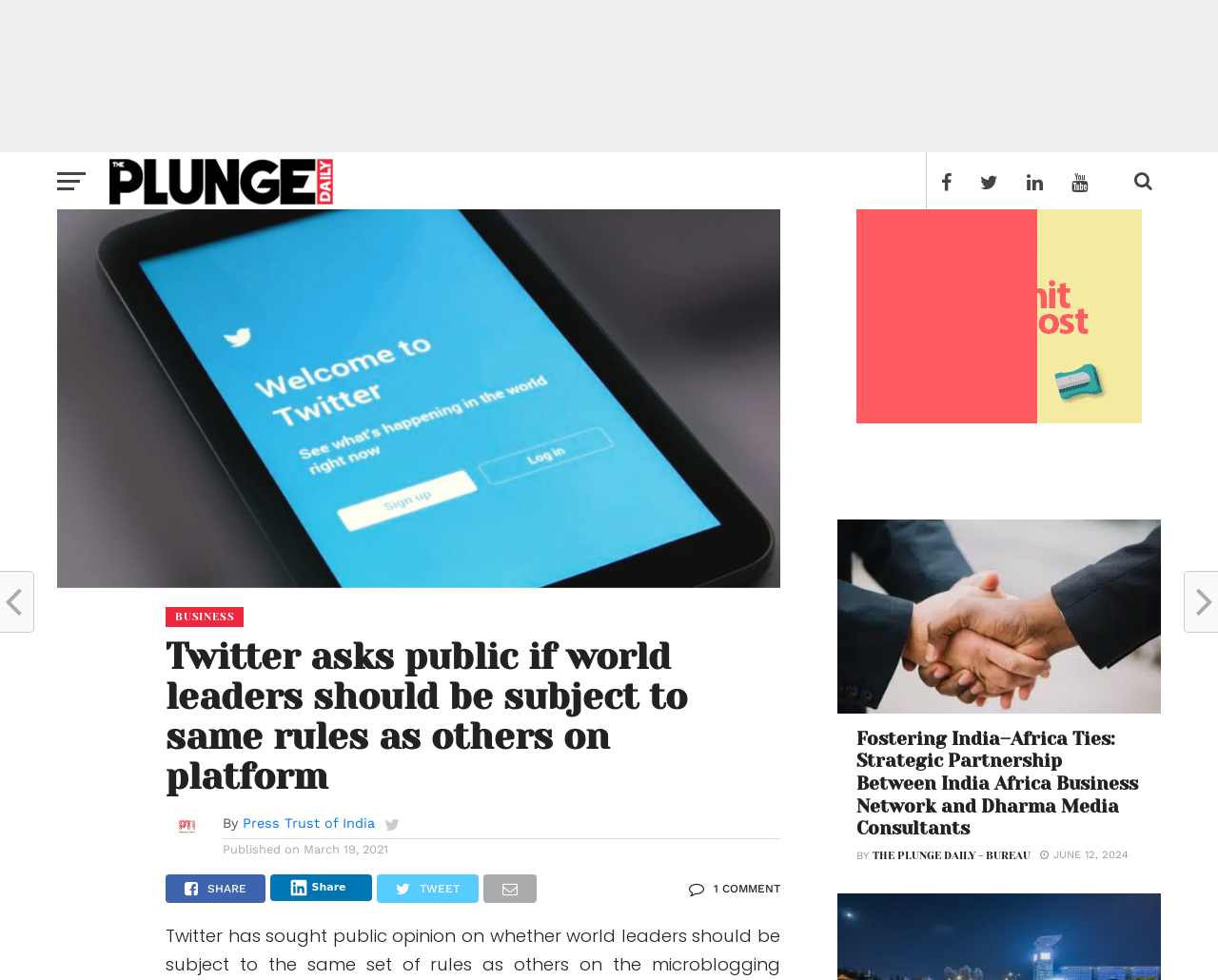Elaborate on the different components and information displayed on the webpage.

The webpage appears to be a news article page, with a focus on business news. At the top, there is a link to "The Plunge Daily" accompanied by an image, positioned near the top-left corner of the page. Below this, there is a large image related to the article "Twitter asks public if world leaders should be subject to same rules as others on platform".

The main article header, "BUSINESS", is located near the top-center of the page, with the article title "Twitter asks public if world leaders should be subject to same rules as others on platform" positioned below it. The article title is followed by an image credited to "Press Trust of India" and a byline indicating the author.

The article text is not explicitly mentioned in the accessibility tree, but it is likely located below the article title and byline. There is a "Published on" date and time stamp, indicating that the article was published on March 19, 2021. A "Share" button is positioned near the bottom-center of the article section.

To the right of the main article, there is a separate section with a link and an image, which appears to be a promotional or sponsored content section. This section contains an image related to "IABN & DMC Partner: Boosting India-Africa Business" and a heading that reads "Fostering India–Africa Ties: Strategic Partnership Between India Africa Business Network and Dharma Media Consultants". Below this, there is a byline and a date stamp indicating June 12, 2024.